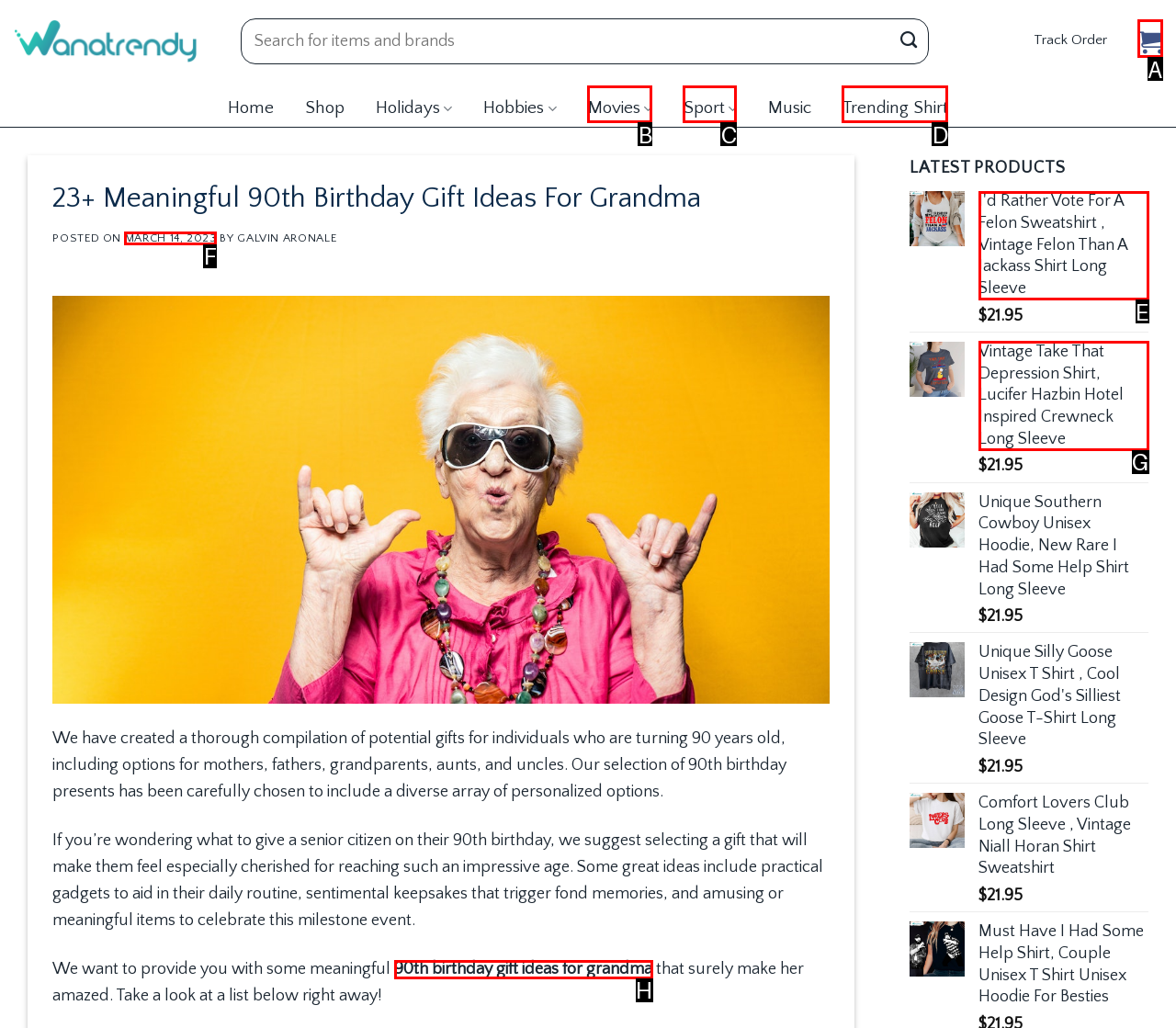Identify the option that best fits this description: Back
Answer with the appropriate letter directly.

None